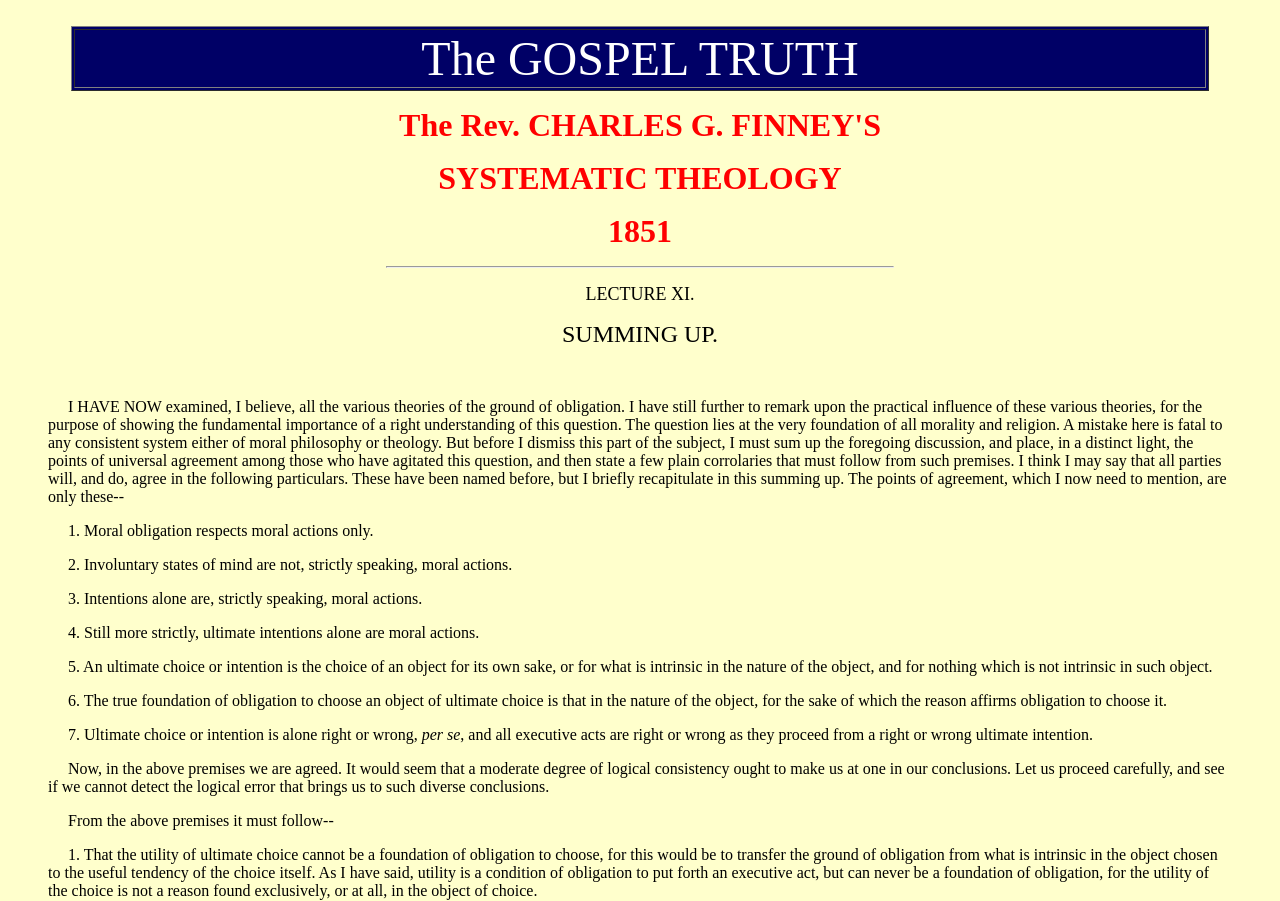What is the purpose of summing up the foregoing discussion?
Please use the visual content to give a single word or phrase answer.

To show the fundamental importance of a right understanding of this question